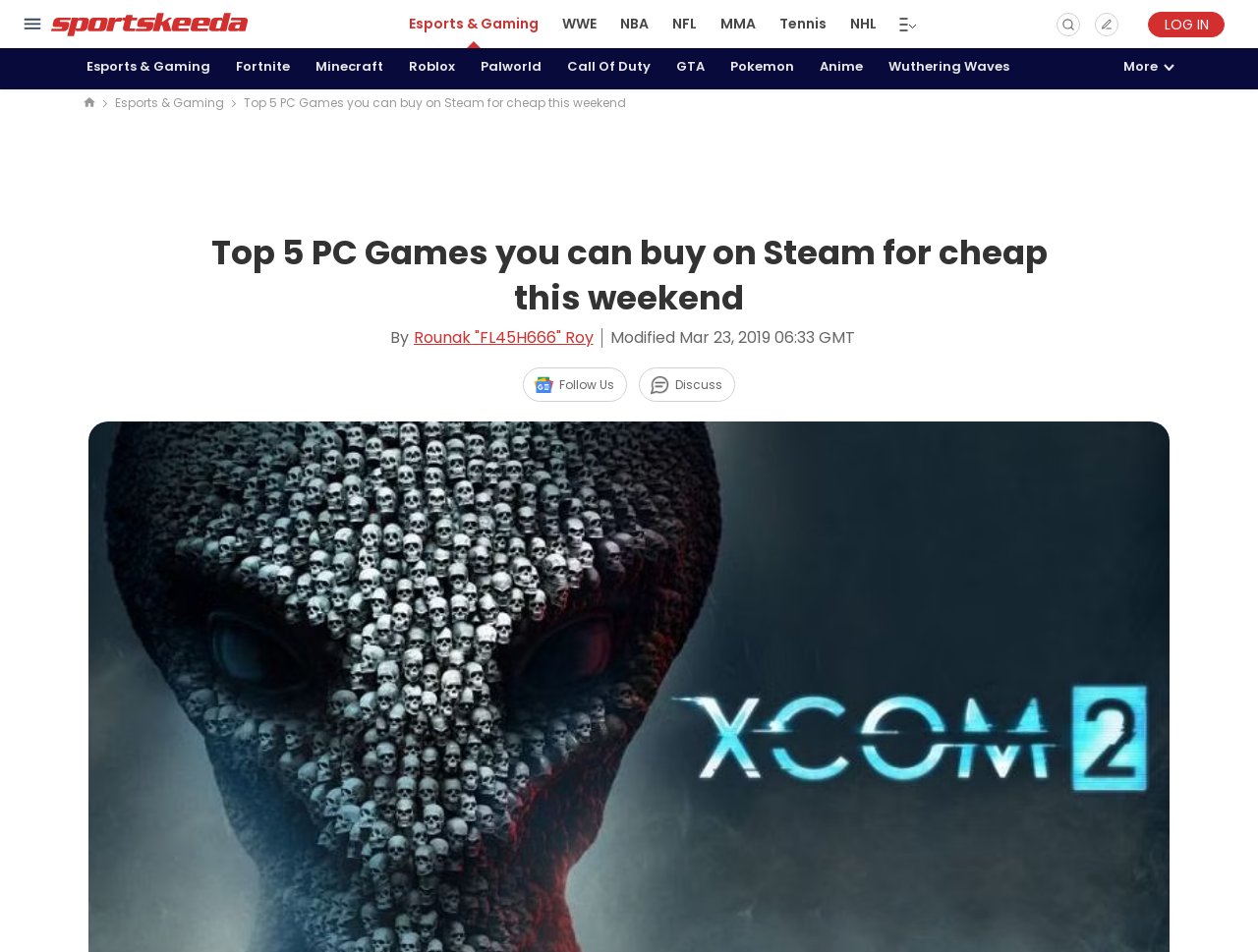Determine the bounding box coordinates of the element that should be clicked to execute the following command: "Read the article about Top 5 PC Games".

[0.07, 0.241, 0.93, 0.336]